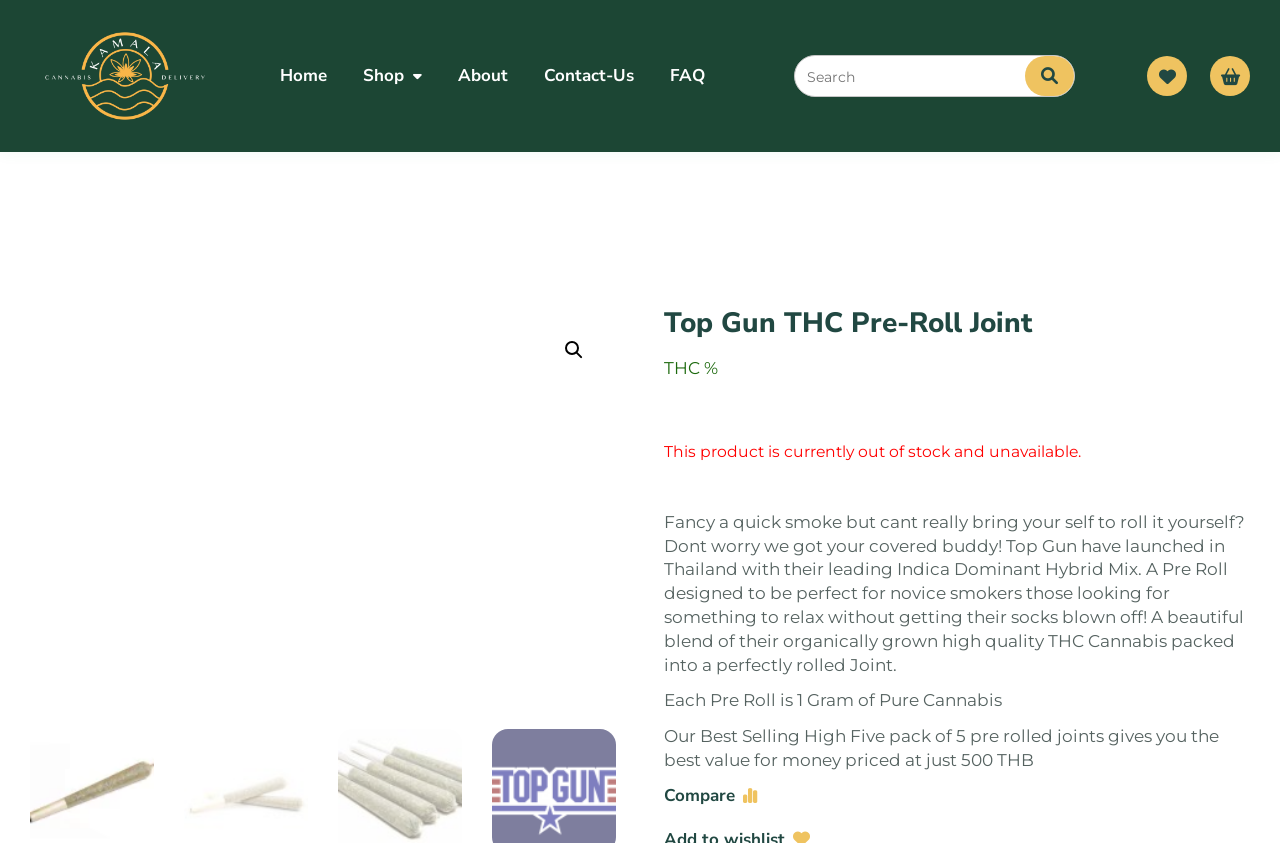Pinpoint the bounding box coordinates of the area that must be clicked to complete this instruction: "compare products".

[0.519, 0.934, 0.593, 0.954]